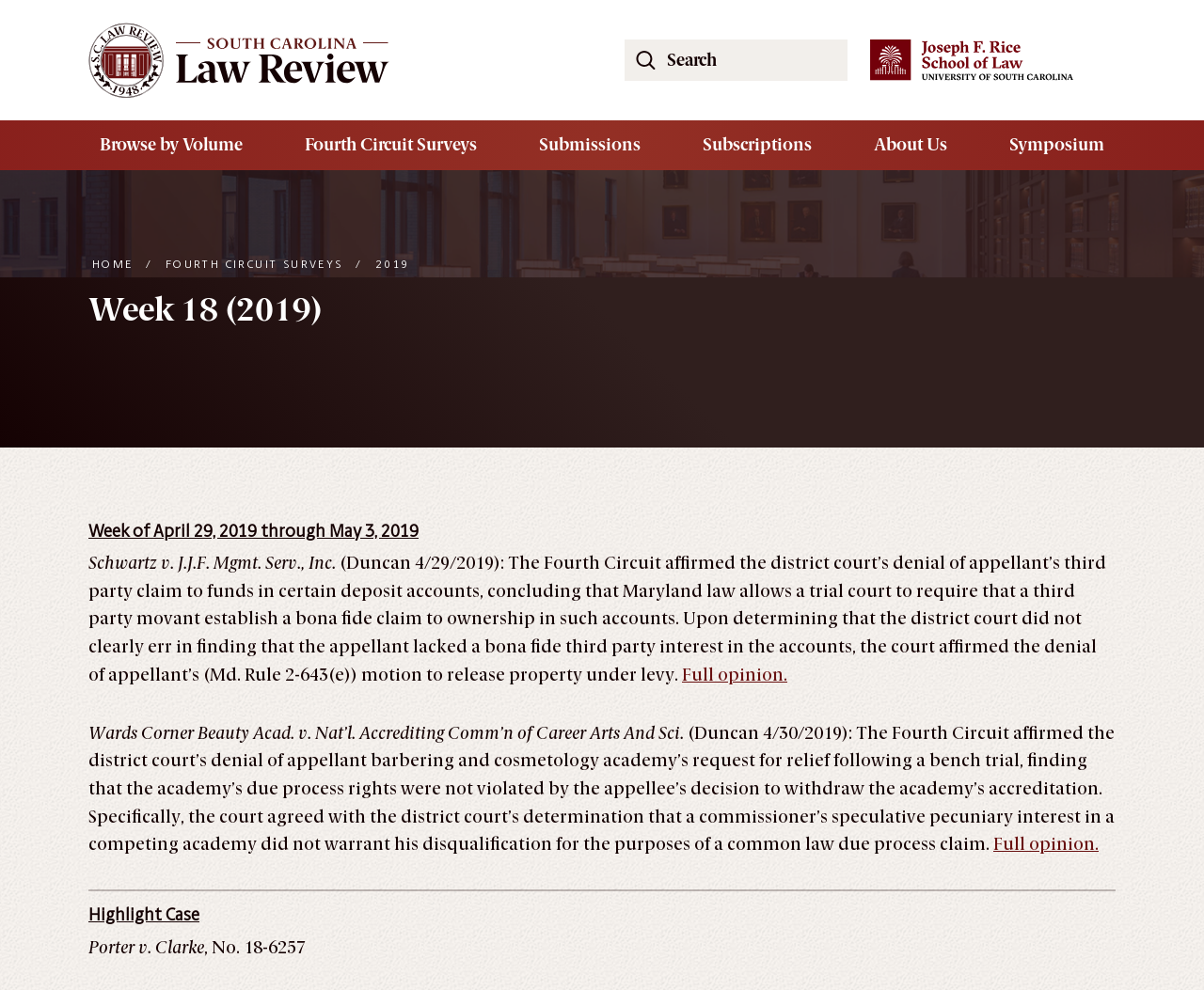Please find the bounding box coordinates of the element's region to be clicked to carry out this instruction: "Browse by Volume".

[0.077, 0.122, 0.208, 0.172]